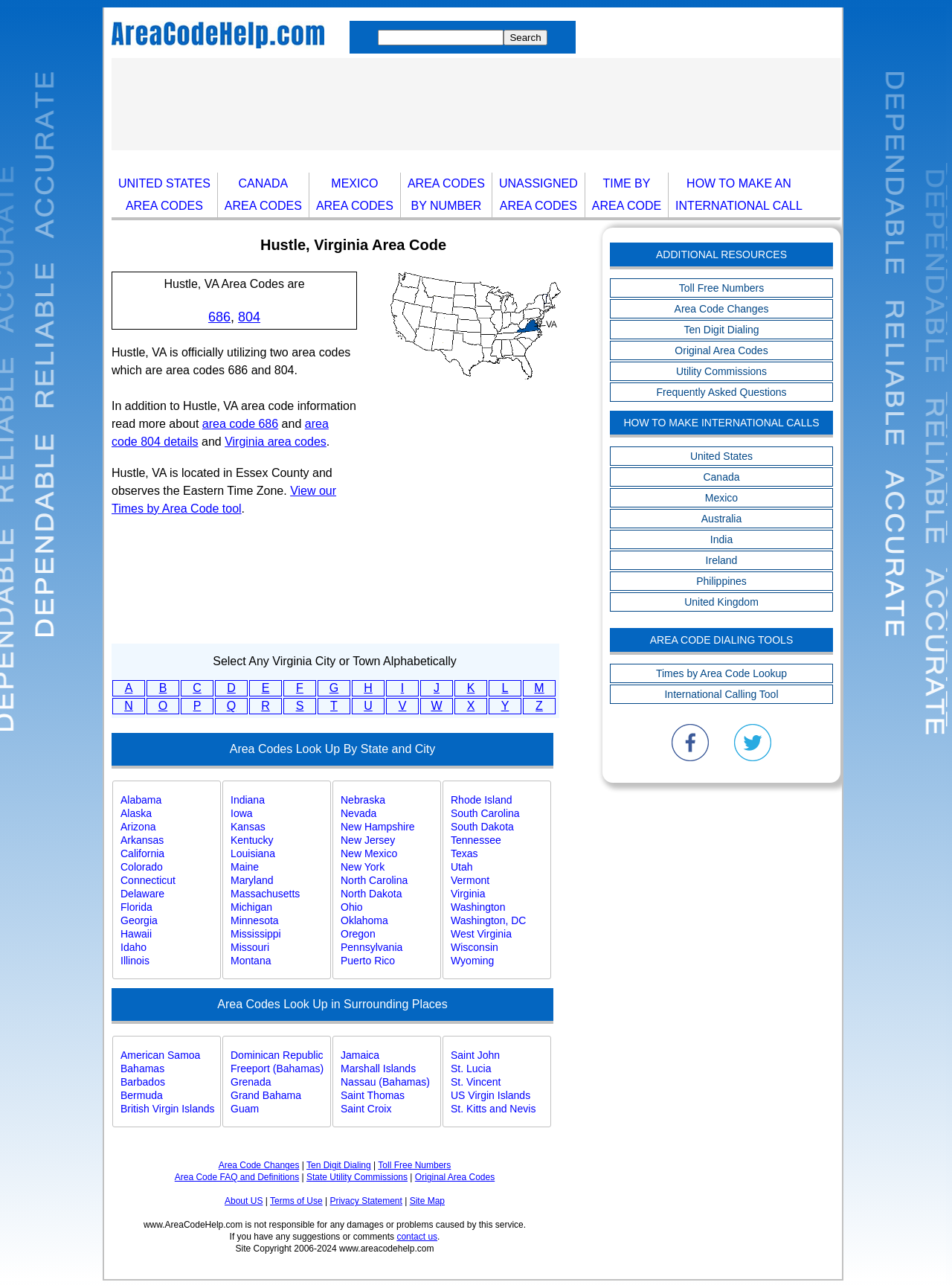Locate the bounding box coordinates of the clickable element to fulfill the following instruction: "Learn about area code 804 details". Provide the coordinates as four float numbers between 0 and 1 in the format [left, top, right, bottom].

[0.117, 0.324, 0.345, 0.348]